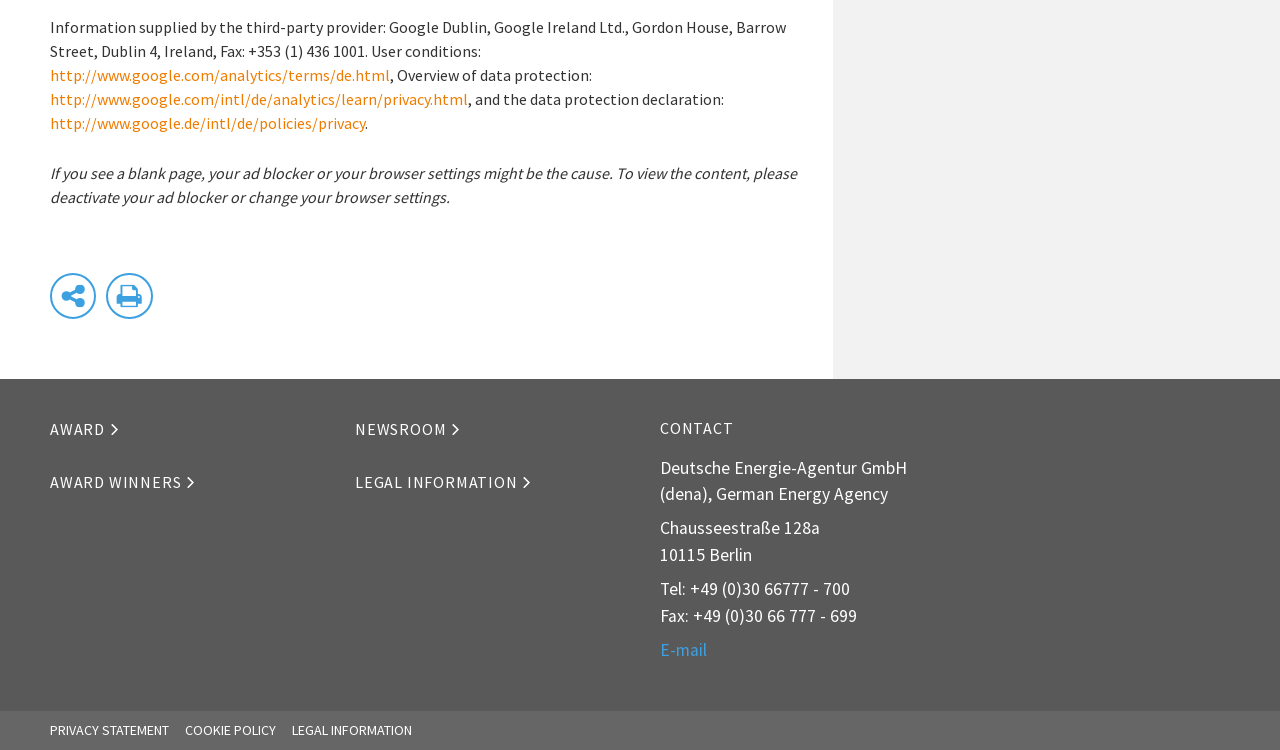What is the purpose of the button with the 'Teilen' image?
Please provide a comprehensive and detailed answer to the question.

I found the button with the 'Teilen' image, which is a common German word for 'share', so I inferred that the purpose of this button is to share the content.